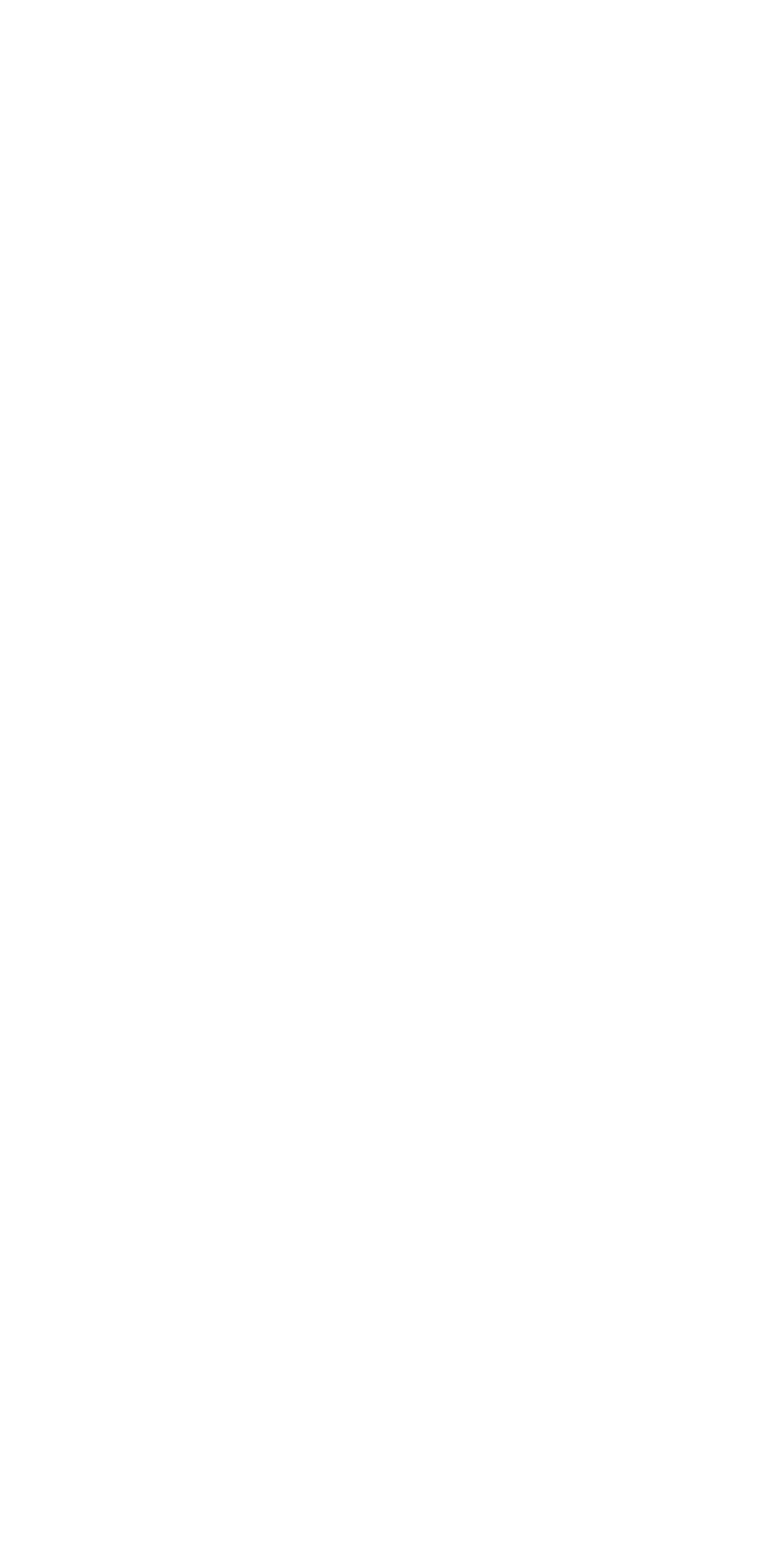Please analyze the image and provide a thorough answer to the question:
What is the location of the Digital Communications Coordinator job?

I looked at the first link element with a heading element as its child, which represents the Digital Communications Coordinator job. The OCR text of this link element is 'Digital Communications Coordinator (London) London, UK', which indicates that the location of this job is London, UK.